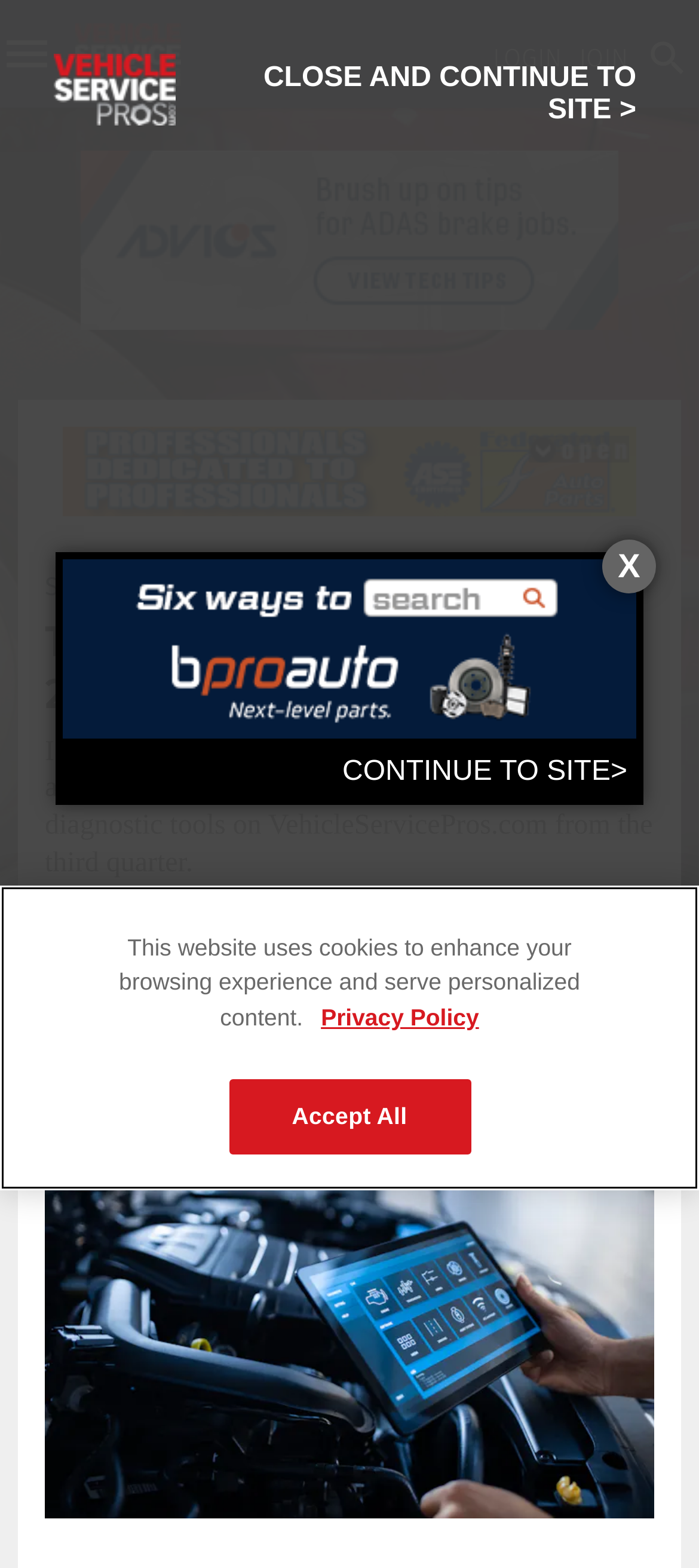Highlight the bounding box coordinates of the element you need to click to perform the following instruction: "View Motor Age Training resources."

[0.0, 0.149, 0.082, 0.188]